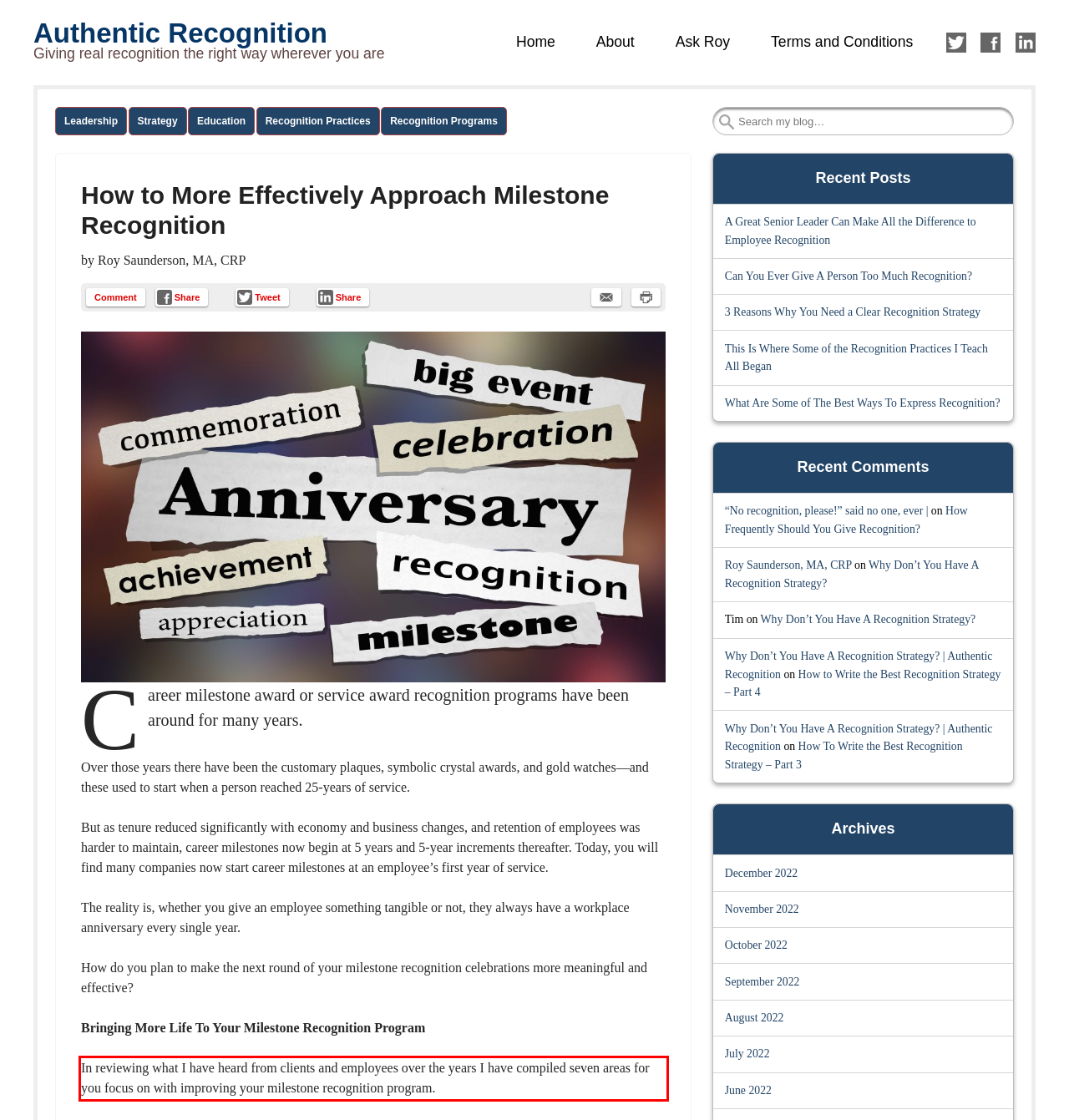Please identify and extract the text content from the UI element encased in a red bounding box on the provided webpage screenshot.

In reviewing what I have heard from clients and employees over the years I have compiled seven areas for you focus on with improving your milestone recognition program.